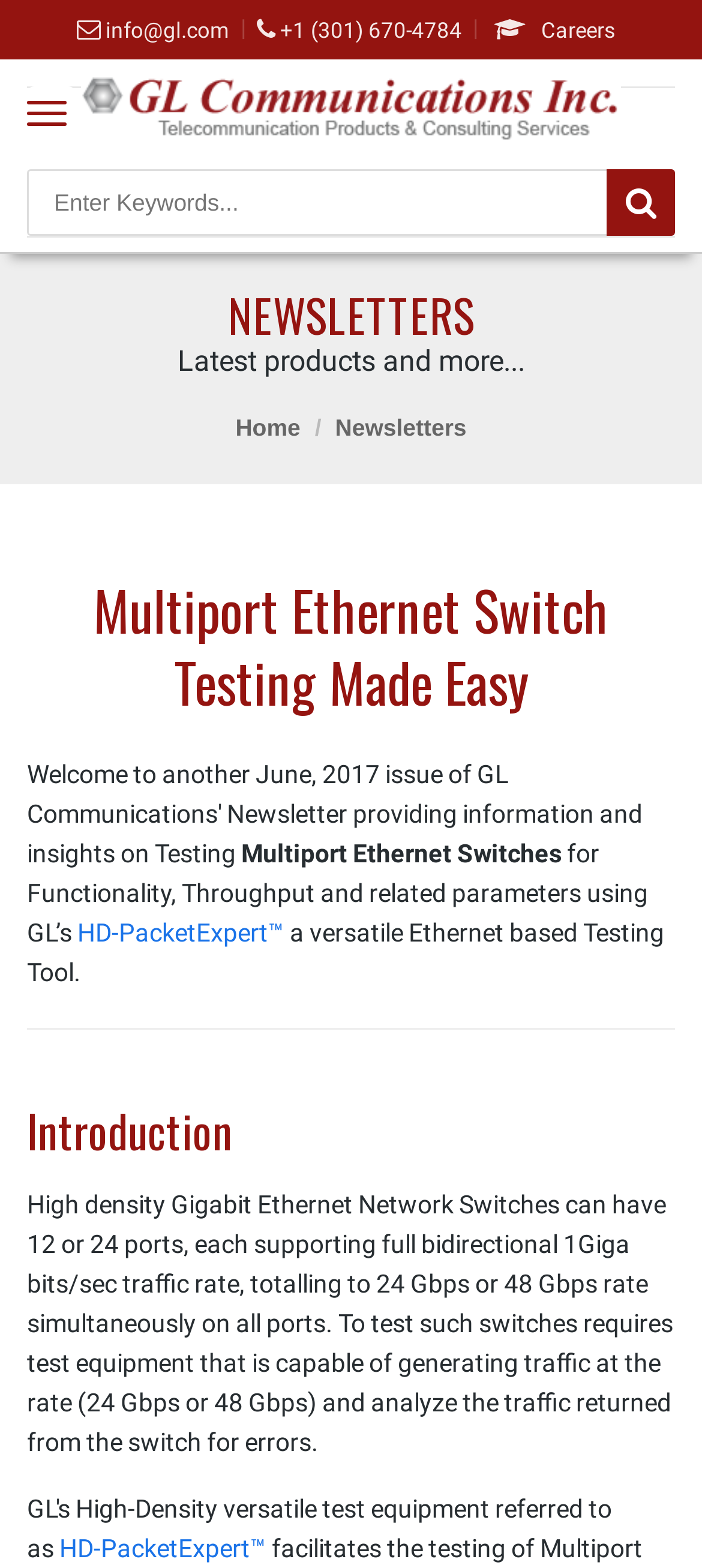Pinpoint the bounding box coordinates of the area that should be clicked to complete the following instruction: "contact GL Communications Inc.". The coordinates must be given as four float numbers between 0 and 1, i.e., [left, top, right, bottom].

[0.109, 0.001, 0.327, 0.038]